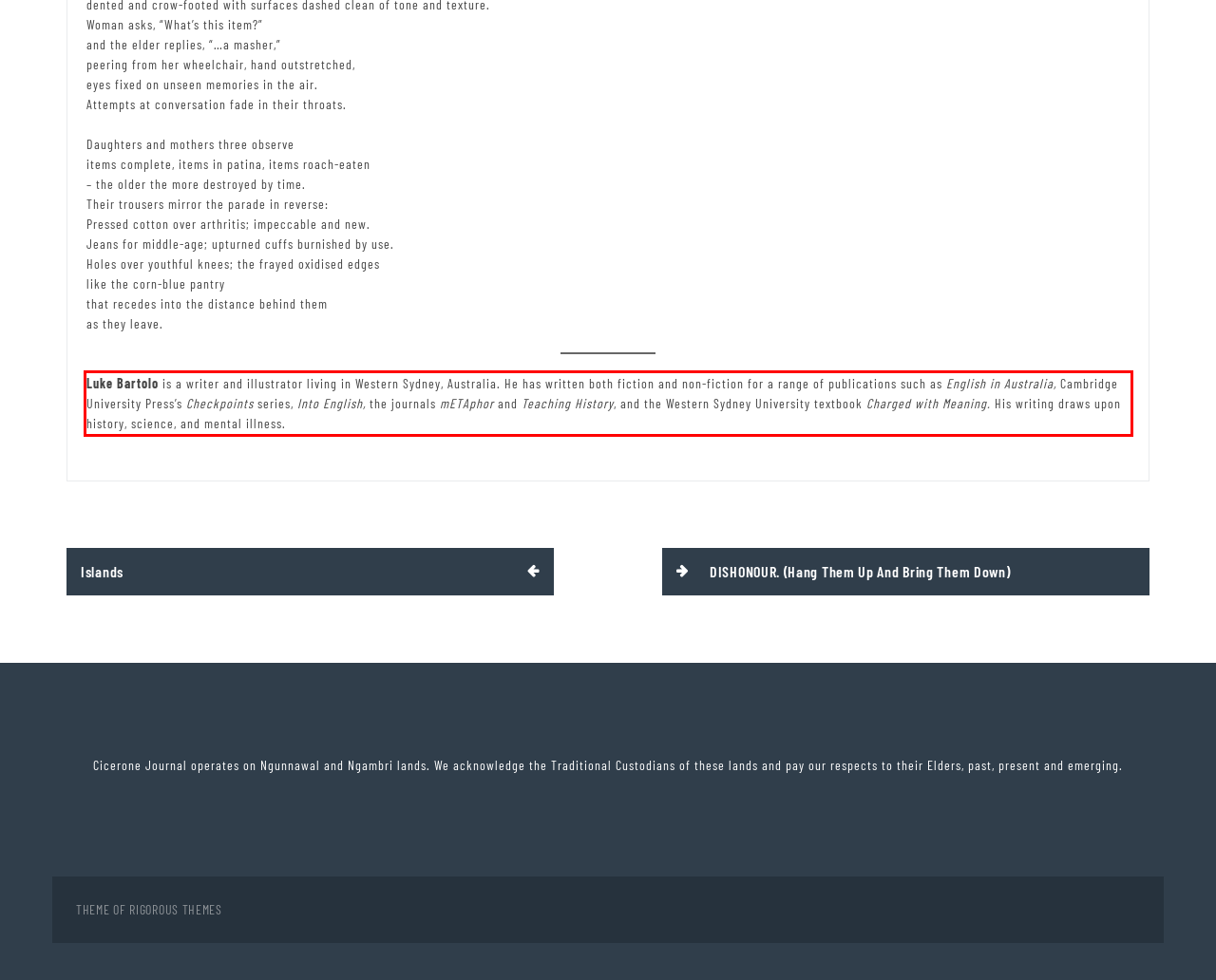You have a screenshot of a webpage with a red bounding box. Identify and extract the text content located inside the red bounding box.

Luke Bartolo is a writer and illustrator living in Western Sydney, Australia. He has written both fiction and non-fiction for a range of publications such as English in Australia, Cambridge University Press’s Checkpoints series, Into English, the journals mETAphor and Teaching History, and the Western Sydney University textbook Charged with Meaning. His writing draws upon history, science, and mental illness.